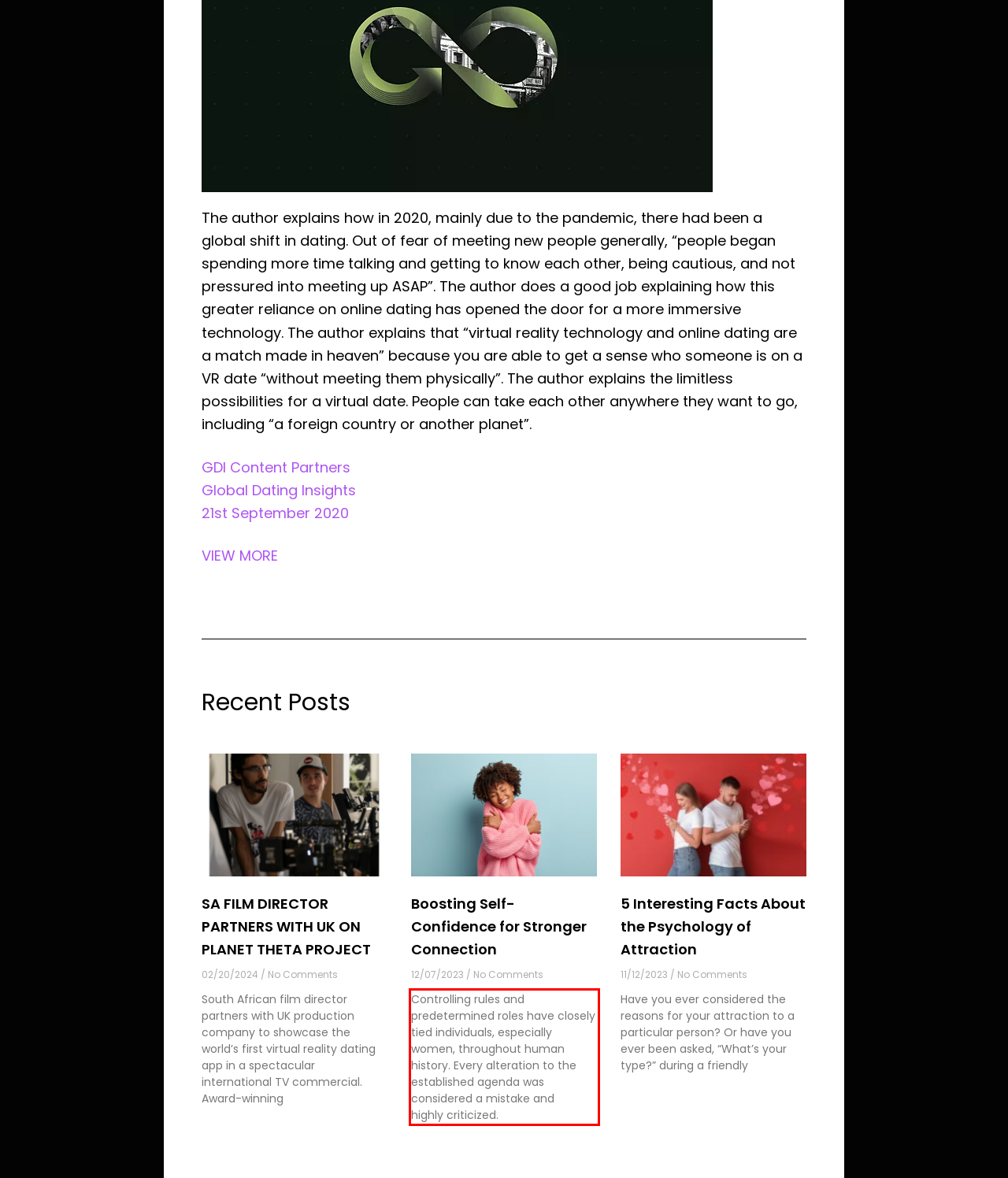Locate the red bounding box in the provided webpage screenshot and use OCR to determine the text content inside it.

Controlling rules and predetermined roles have closely tied individuals, especially women, throughout human history. Every alteration to the established agenda was considered a mistake and highly criticized.